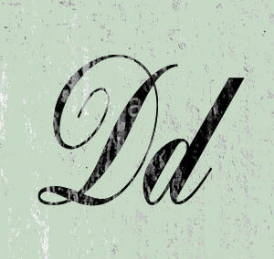Explain what is happening in the image with as much detail as possible.

The image features a stylized representation of the letters "D" and "d" in an elegant cursive font. The design is rendered in a striking black against a soft, muted green background, creating a vintage and artistic aesthetic. The overall composition conveys a sense of sophistication, likely intended for branding, artistic projects, or decorative purposes. The distressed texture adds a rustic charm, enhancing the visual appeal and suggesting a connection to artisanal craftsmanship or a nostalgic theme.